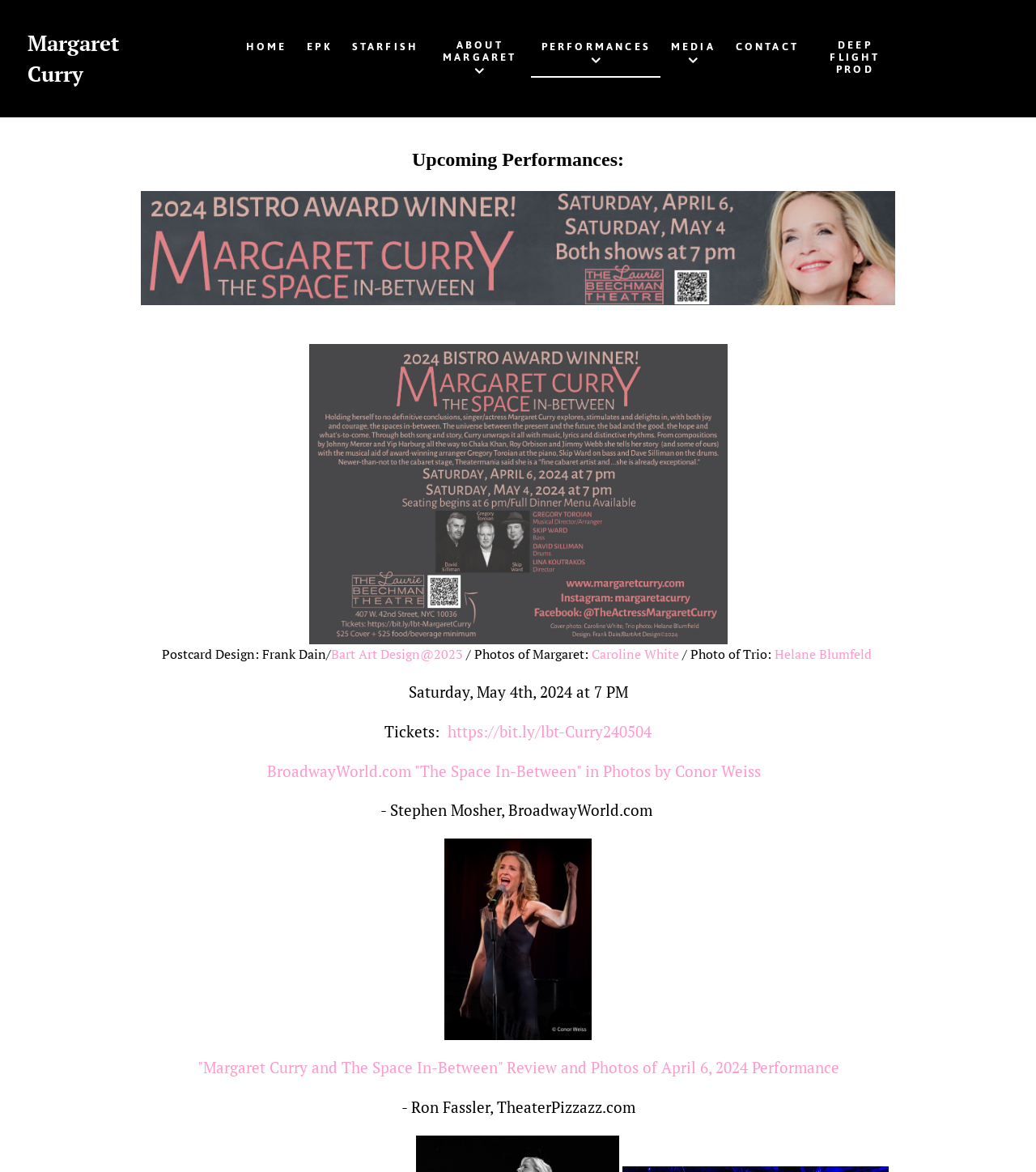Identify the bounding box for the given UI element using the description provided. Coordinates should be in the format (top-left x, top-left y, bottom-right x, bottom-right y) and must be between 0 and 1. Here is the description: Deep Flight Prod

[0.781, 0.026, 0.87, 0.071]